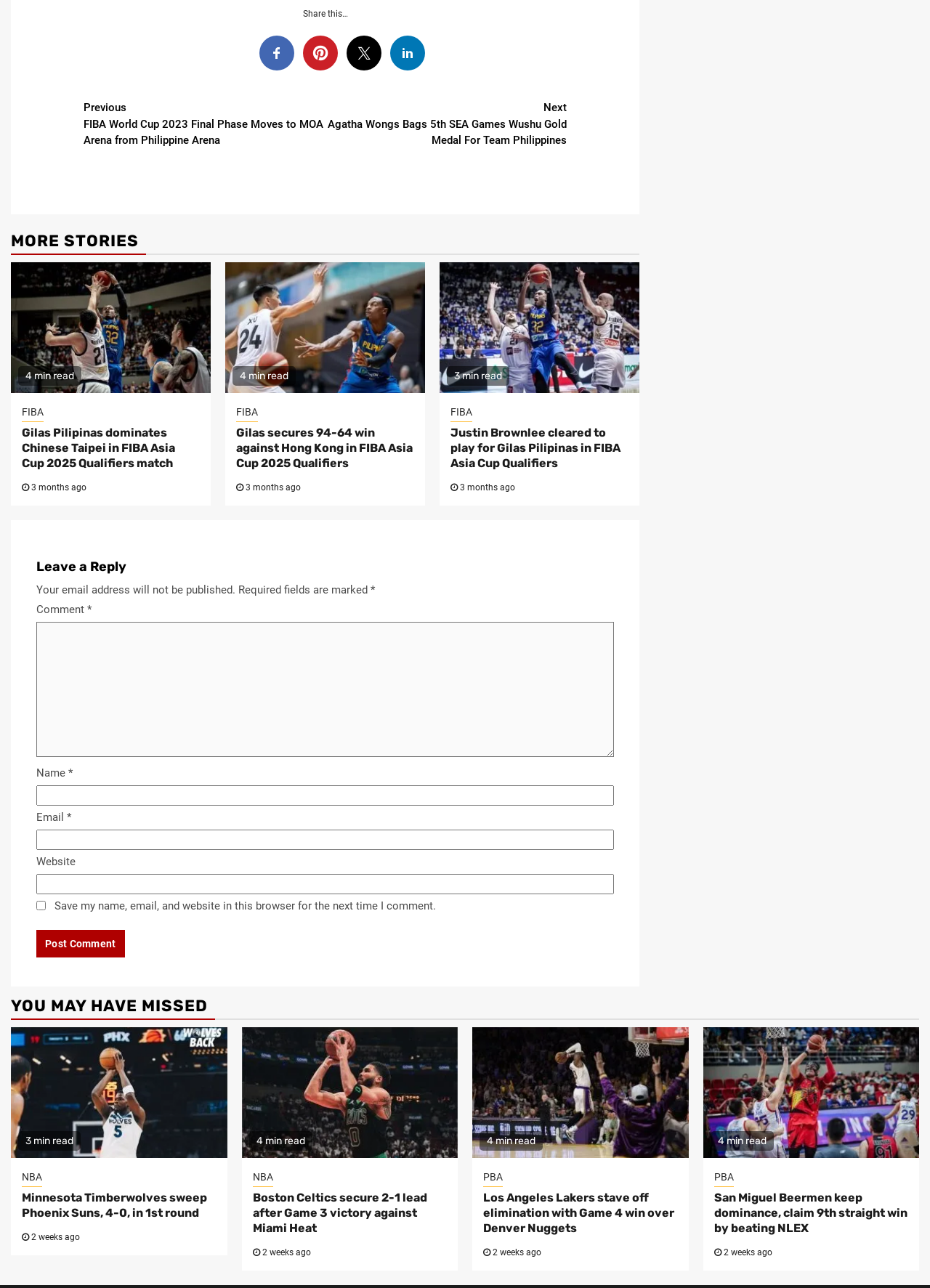What is the category of the article 'Gilas Pilipinas overwhelms Chinese Taipei in FIBA Asia Cup 2025 Qualifiers match'?
Please provide a comprehensive answer to the question based on the webpage screenshot.

I looked at the link 'Gilas Pilipinas overwhelms Chinese Taipei in FIBA Asia Cup 2025 Qualifiers match' and found that it is categorized under 'FIBA'.